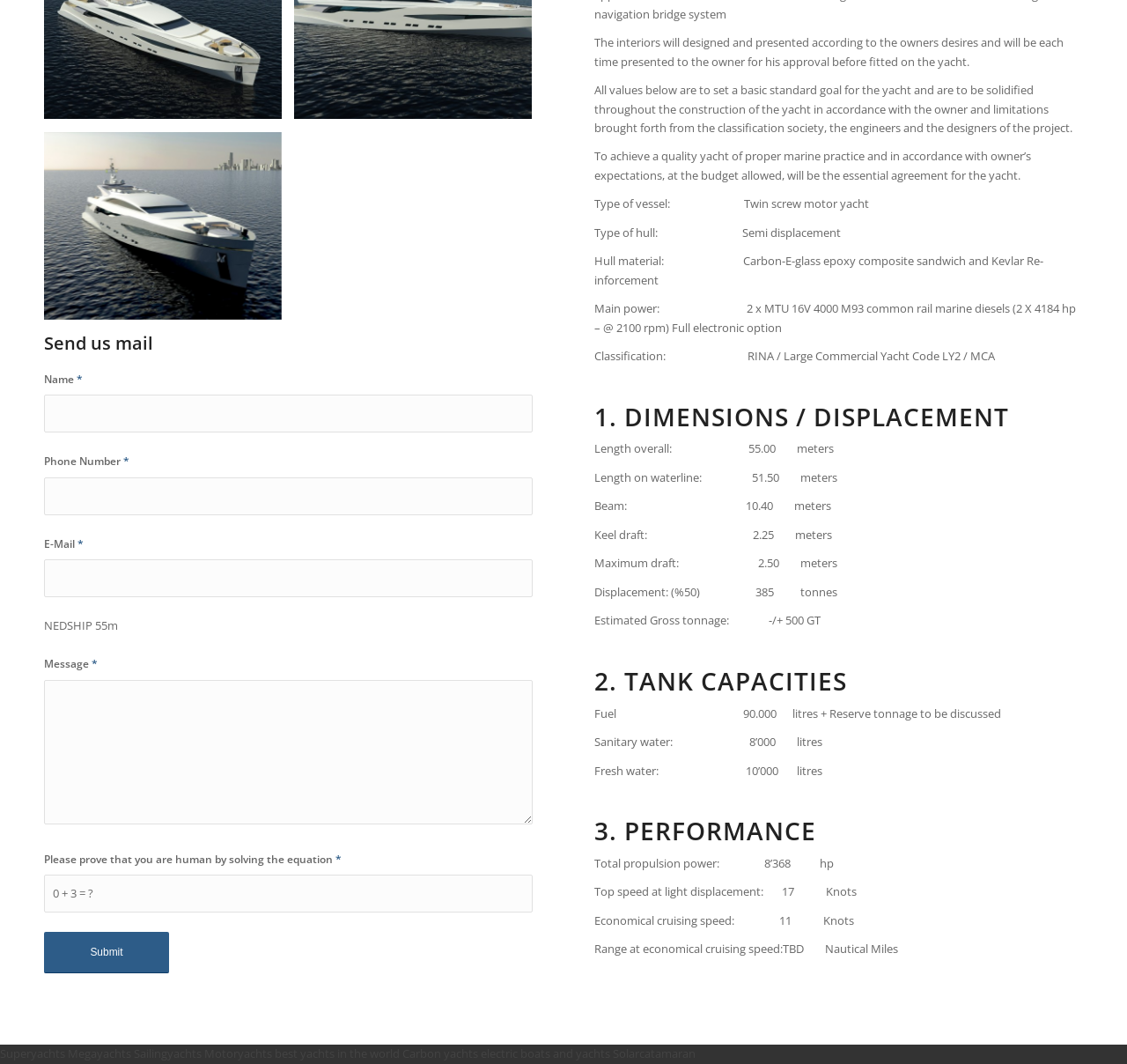What is the length overall of the yacht?
Refer to the image and provide a thorough answer to the question.

I found this answer by searching for the text 'Length overall' on the webpage, which led me to the text 'Length overall: 55.00 meters', indicating the length overall of the yacht.